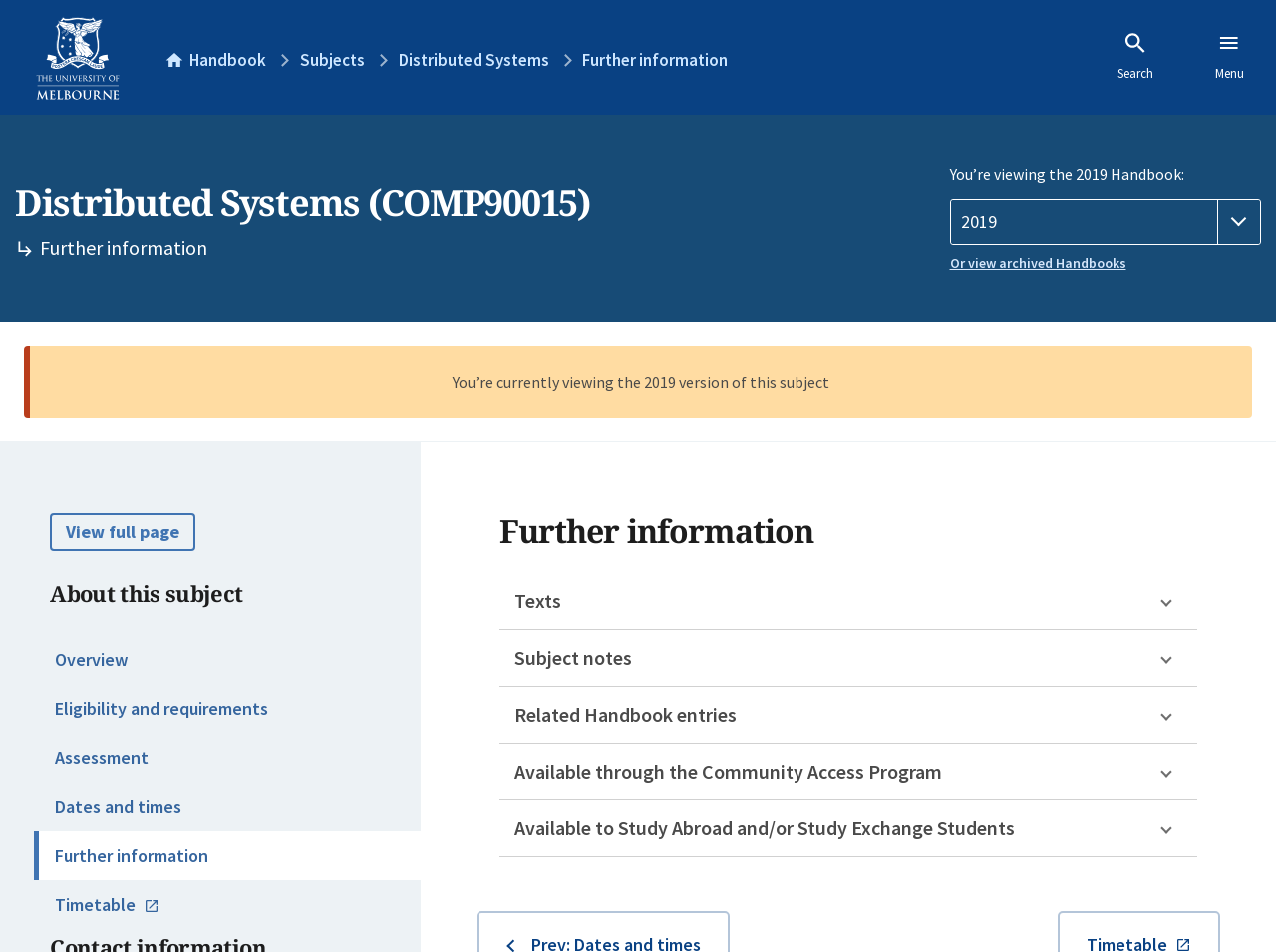Determine the bounding box for the described UI element: "Master of Philosophy - Engineering".

[0.613, 0.956, 0.803, 0.977]